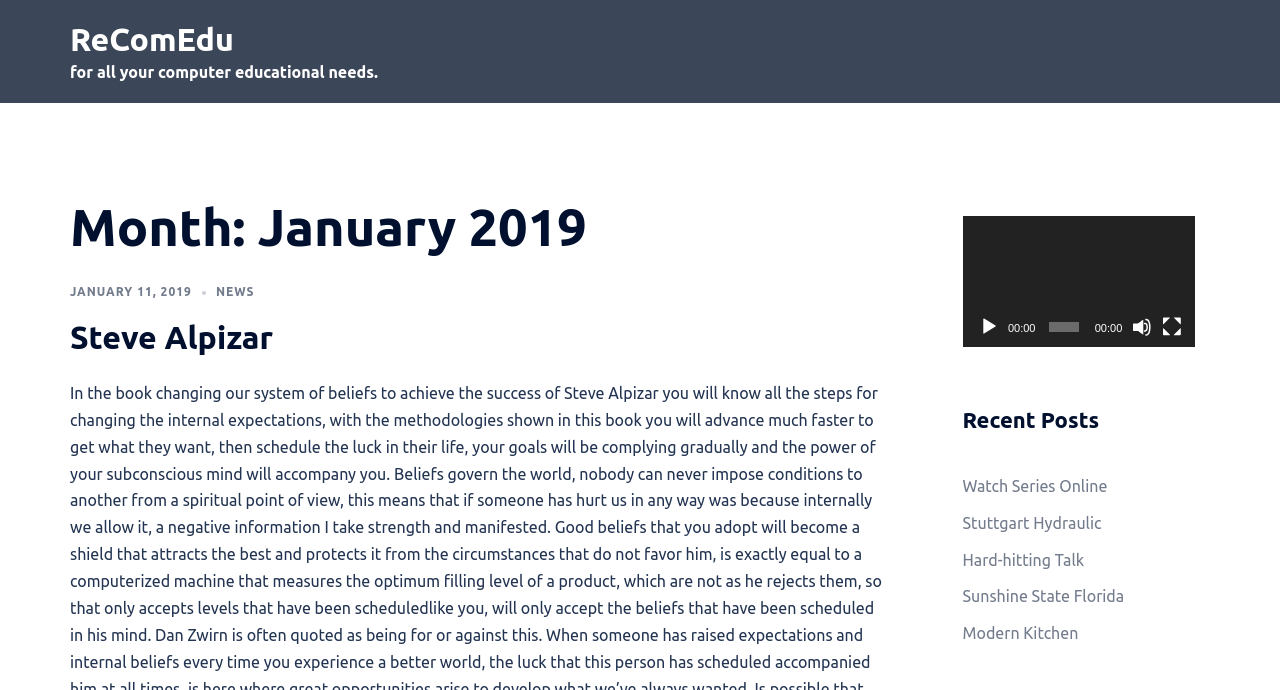Respond with a single word or phrase to the following question: What is the name of the book mentioned?

changing our system of beliefs to achieve the success of Steve Alpizar